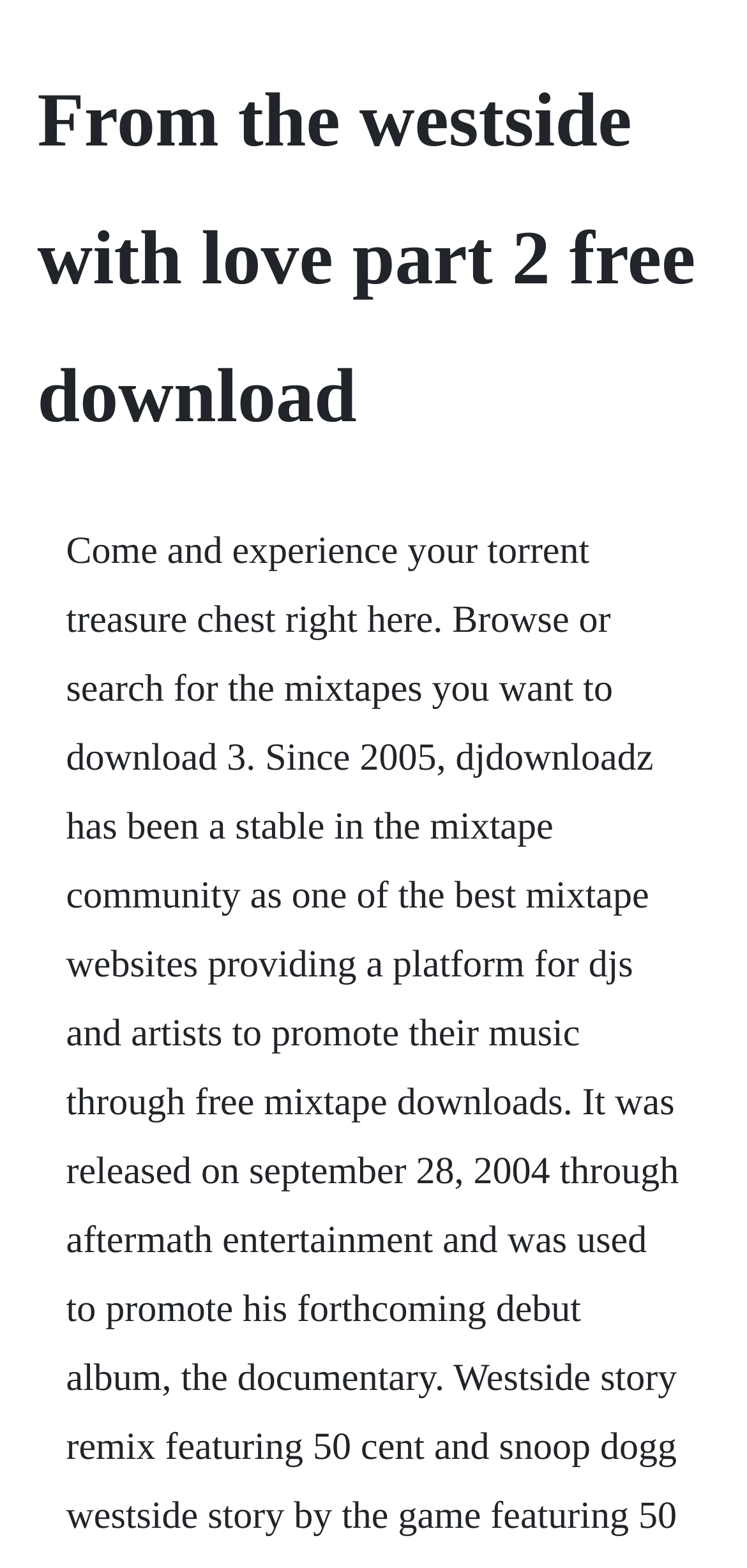Determine the webpage's heading and output its text content.

From the westside with love part 2 free download